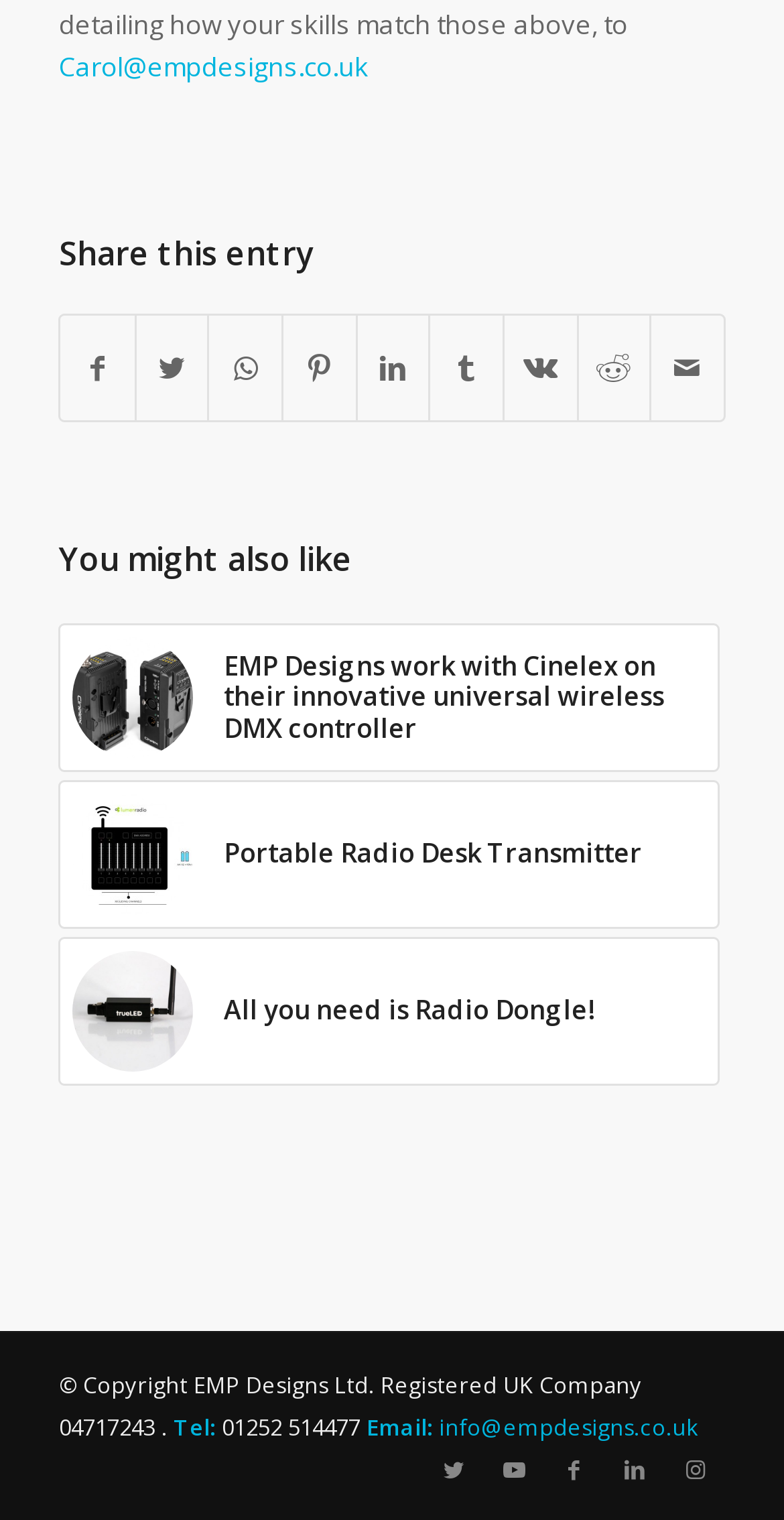What is the title of the second recommended link?
Refer to the screenshot and deliver a thorough answer to the question presented.

I looked at the section of the webpage that says 'You might also like' and found the second recommended link, which has the title 'Radio Desk Transmitter Portable Radio Desk Transmitter'. The title is displayed as a link, and there is also an accompanying image.